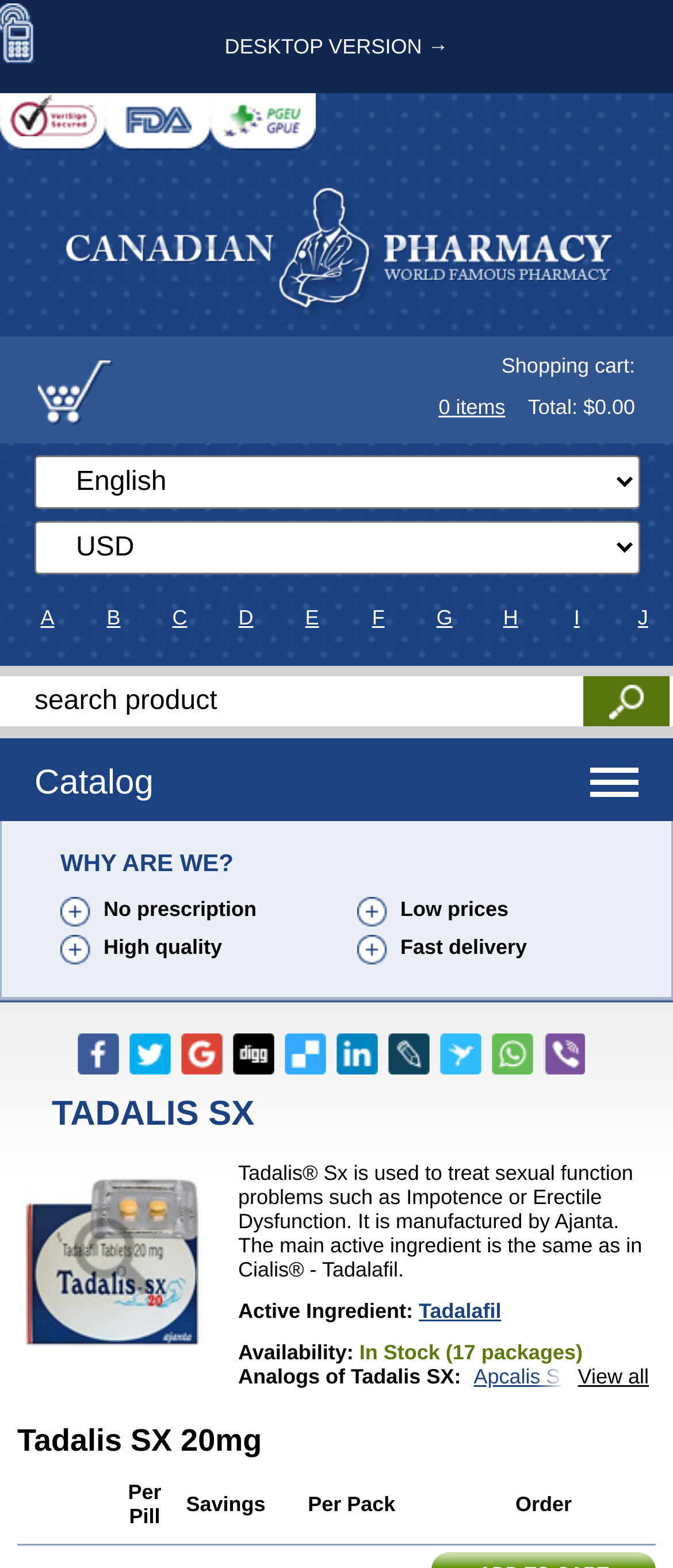What is the price of 30 pills of Tadalis SX?
Based on the image, answer the question in a detailed manner.

I looked at the table with prices and found the row with '30 pills' and the corresponding price is '$1.59'.